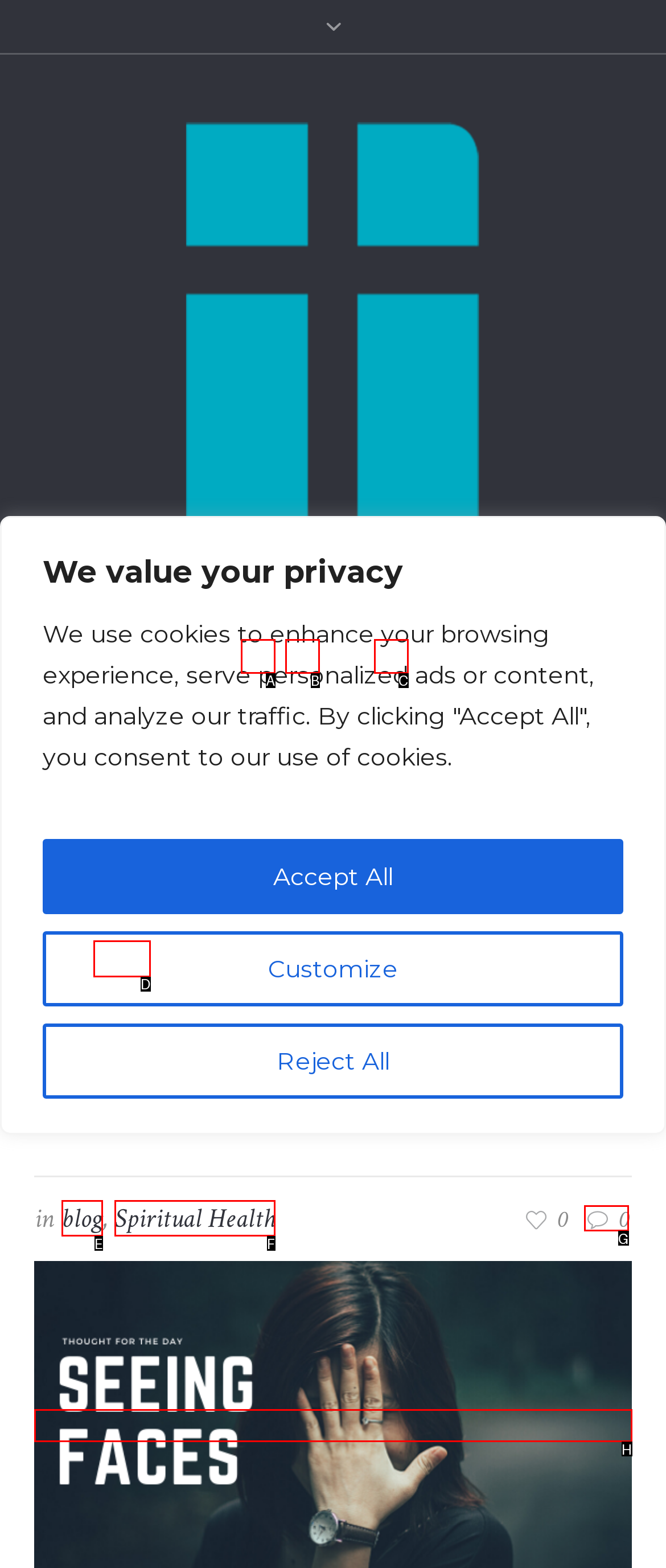Determine which letter corresponds to the UI element to click for this task: Click the 'Home' link
Respond with the letter from the available options.

D